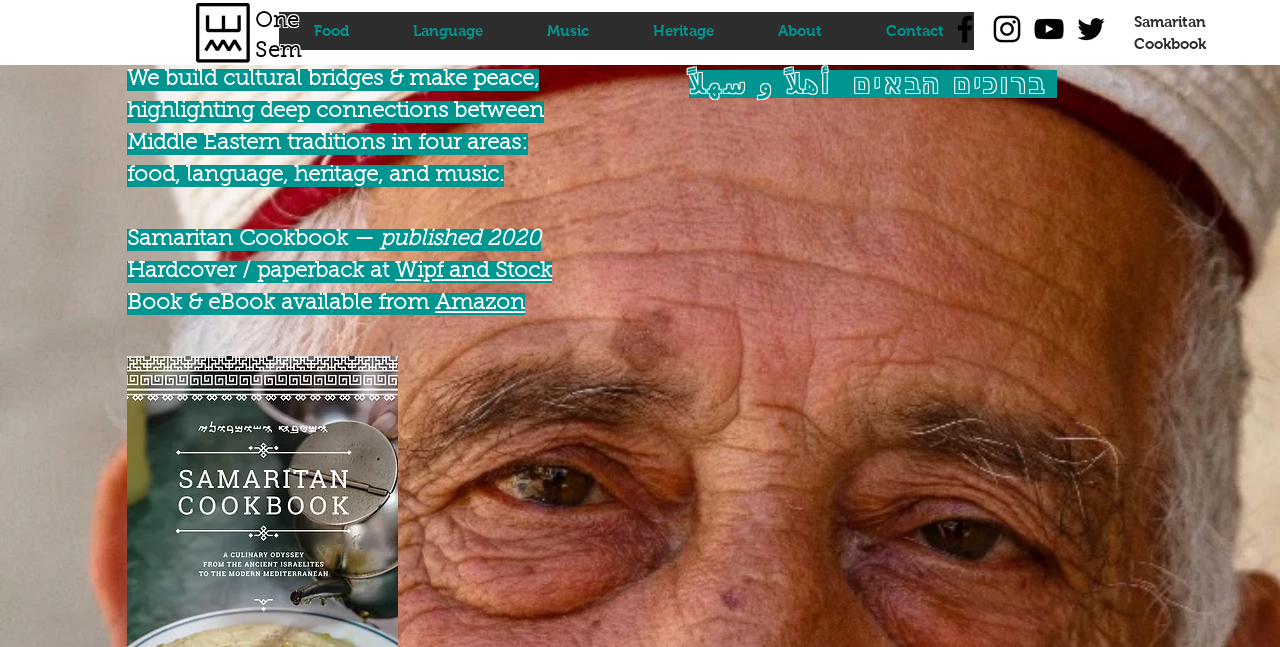Identify the bounding box coordinates for the UI element described by the following text: "aria-label="YouTube"". Provide the coordinates as four float numbers between 0 and 1, in the format [left, top, right, bottom].

[0.805, 0.017, 0.834, 0.073]